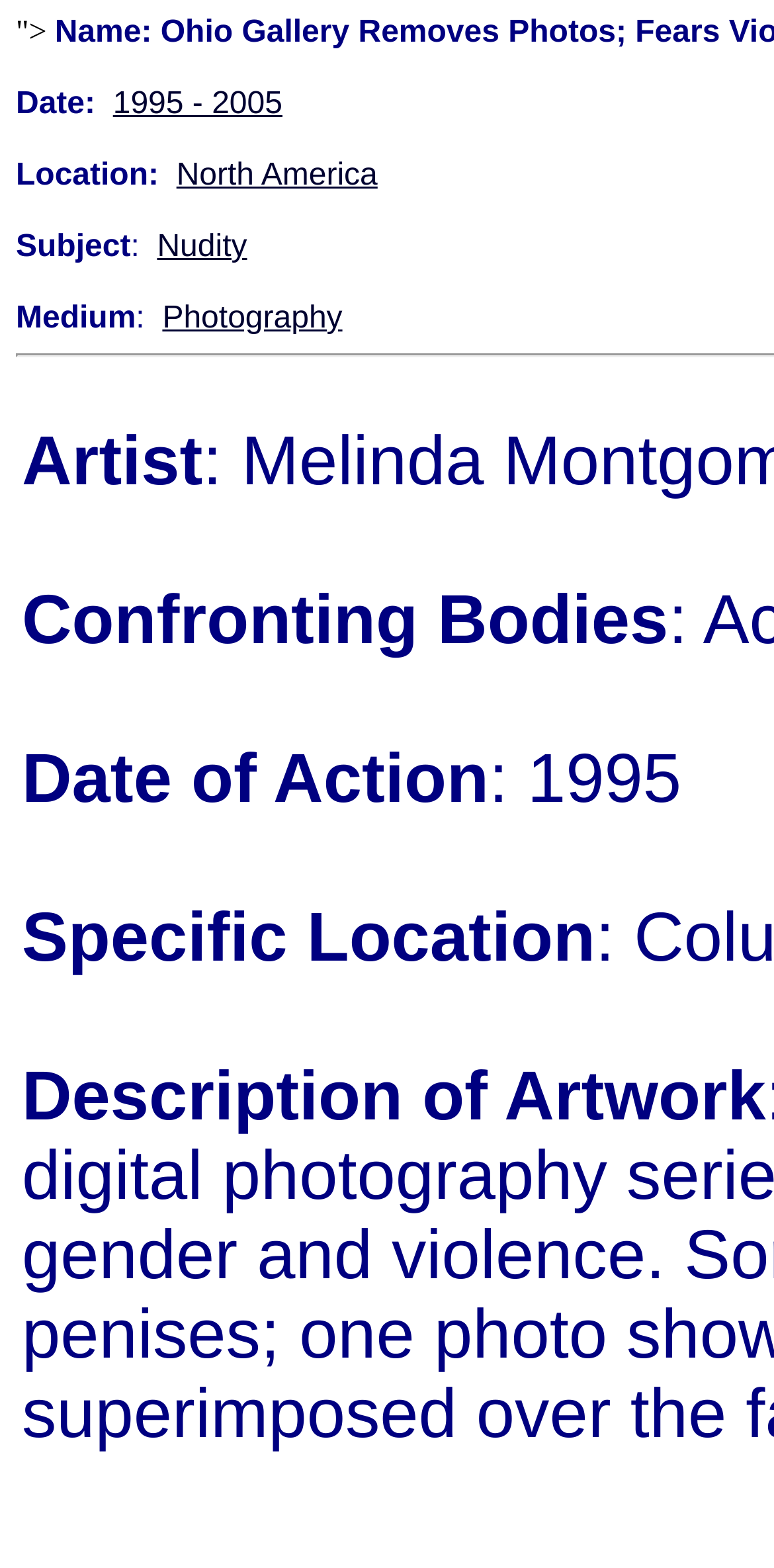What is the description of the artwork about?
Provide a detailed answer to the question using information from the image.

I found the answer by looking at the label 'Description of Artwork', which suggests that the description is about the artwork itself.